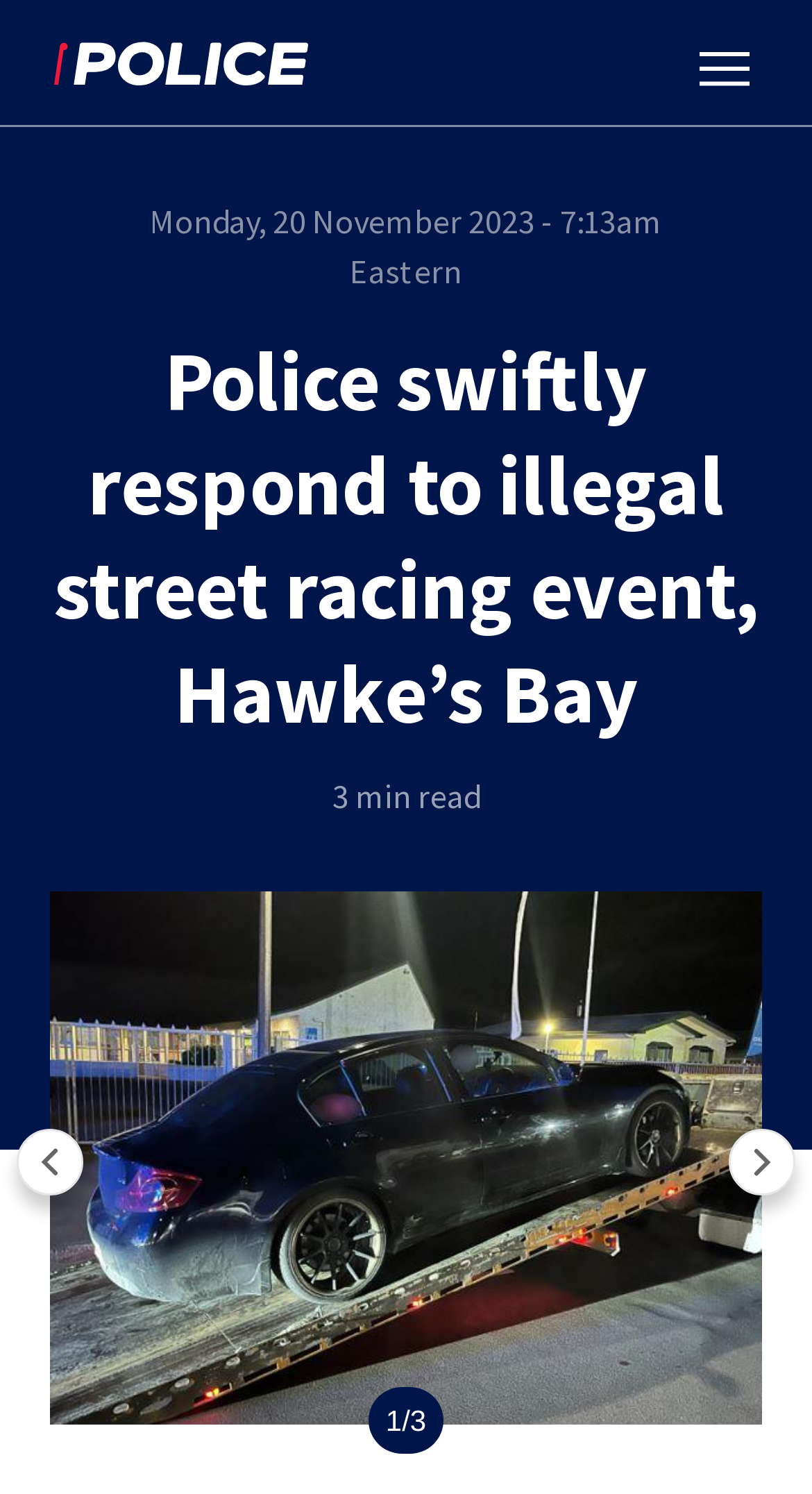What is the purpose of the 'Previous Item' button?
Using the visual information, respond with a single word or phrase.

To navigate to previous news item